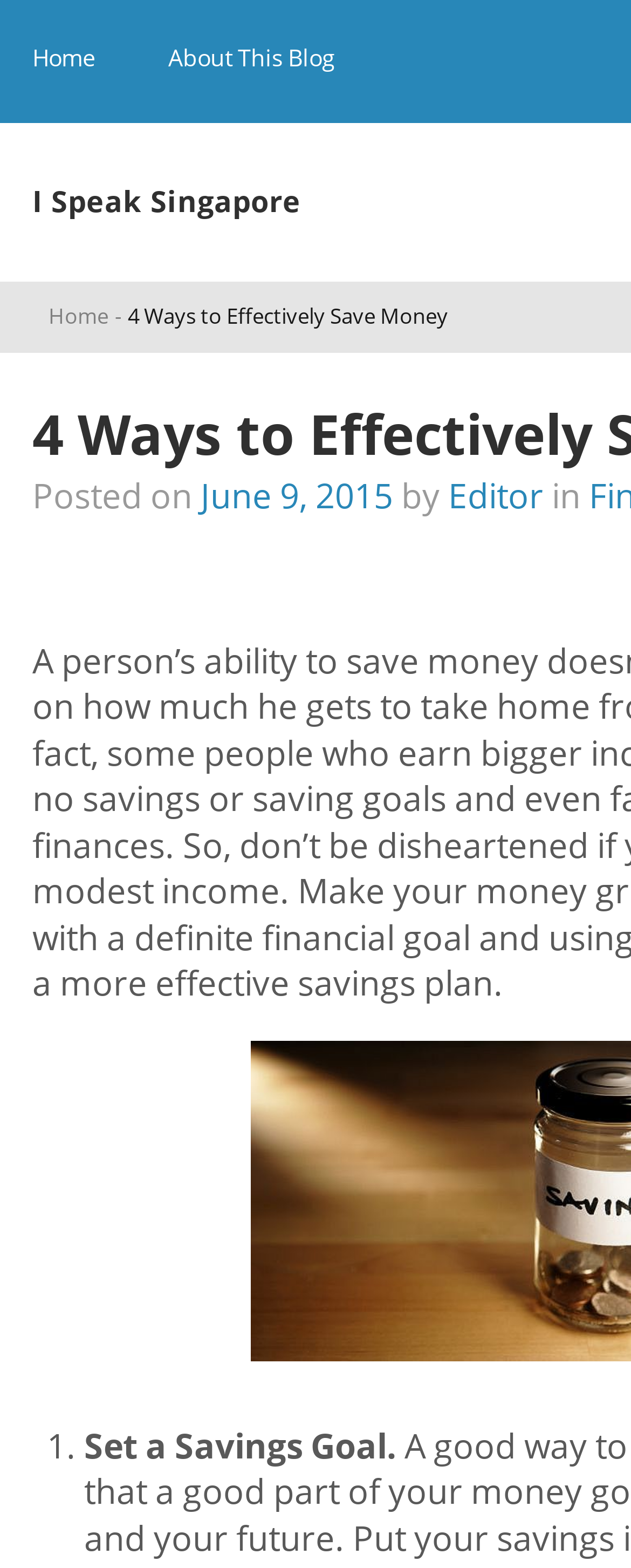Identify the bounding box coordinates for the UI element described by the following text: "Home". Provide the coordinates as four float numbers between 0 and 1, in the format [left, top, right, bottom].

[0.077, 0.192, 0.172, 0.211]